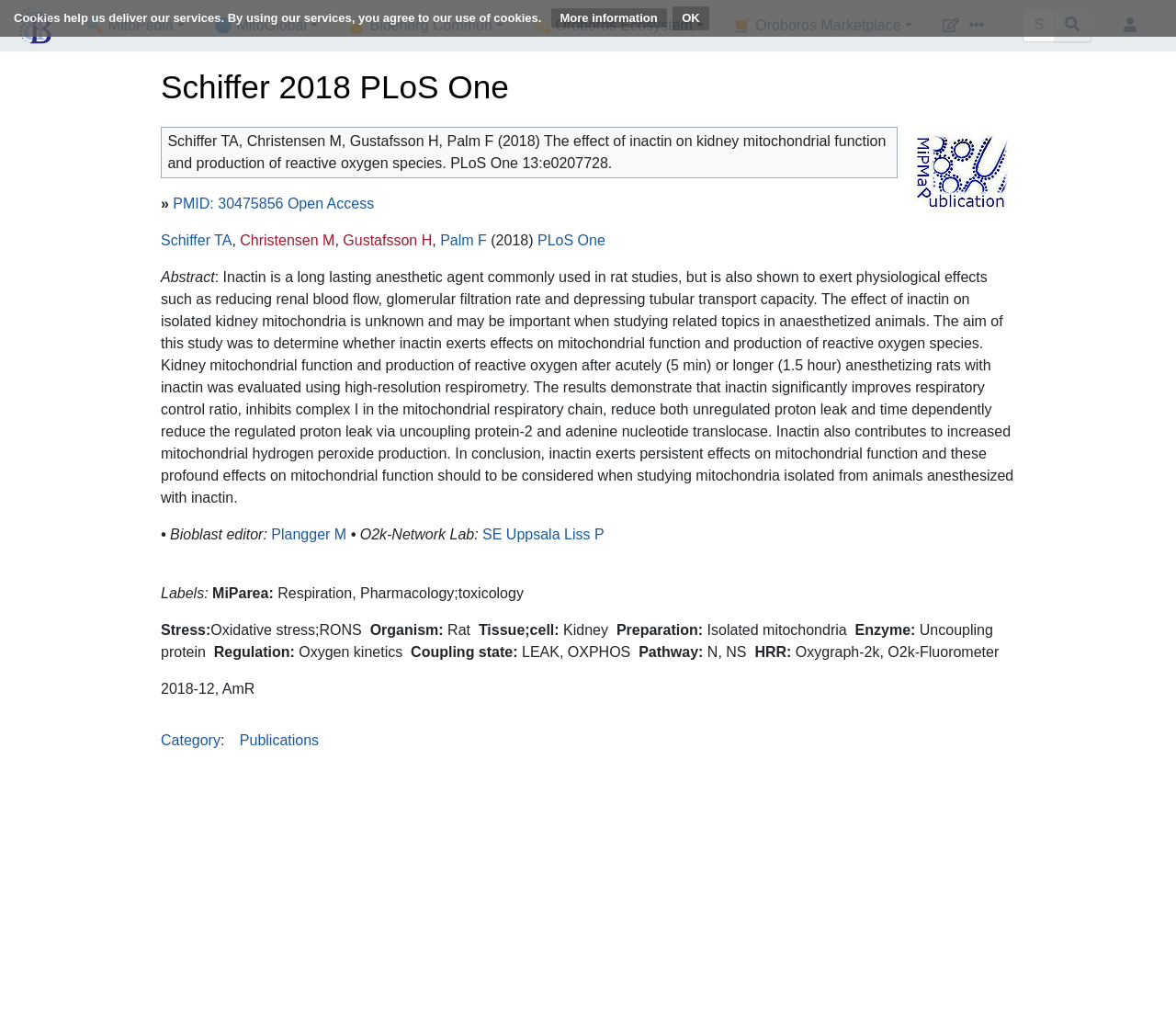Offer a detailed account of what is visible on the webpage.

The webpage is about a scientific publication titled "Schiffer 2018 PLoS One" on the Bioblast platform. At the top, there is a notification bar with a message about cookies and a link to "More information" on the right side. Below this bar, there are several links to other websites, including Bioblast, MitoPedia, MitoGlobal, Bioenerg Commun, Oroboros Ecosystem, and Oroboros Marketplace, arranged horizontally across the page.

In the center of the page, there is a search bar with a textbox and a "Go to page" button. Above the search bar, there is a heading with the title of the publication. Below the search bar, there is a table of contents with links to "navigation" and "search".

The main content of the page is a summary of the publication, including the authors, title, abstract, and keywords. The abstract is a lengthy text that describes the study's aim, methods, and results. Below the abstract, there are links to the authors and the publication's metadata, such as the PMID and Open Access status.

The page also includes a section with labels and keywords related to the publication, including MiParea, Respiration, Pharmacology, Stress, Organism, Tissue, Preparation, Enzyme, Regulation, Coupling state, Pathway, and HRR. Each label has a corresponding text or link.

At the bottom of the page, there are links to categories and publications, as well as a copyright notice.